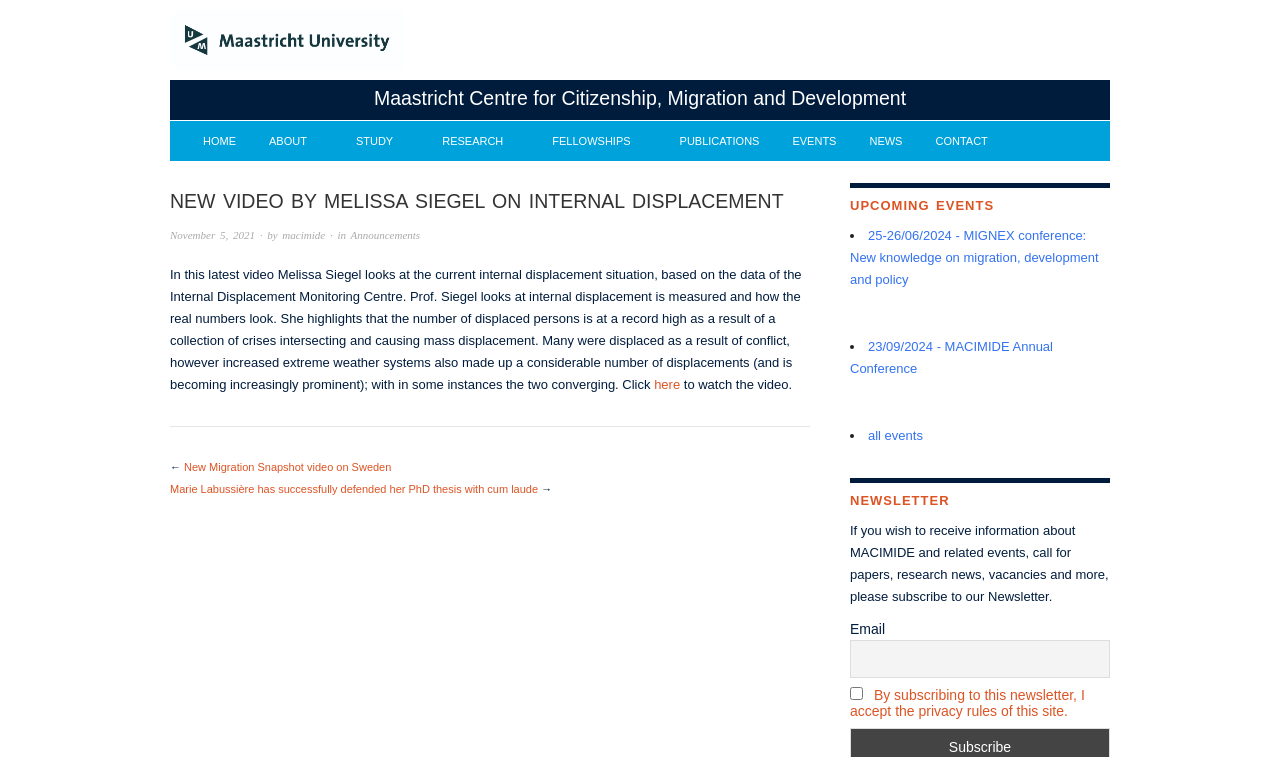Identify the bounding box coordinates of the part that should be clicked to carry out this instruction: "View upcoming events".

[0.664, 0.261, 0.777, 0.281]